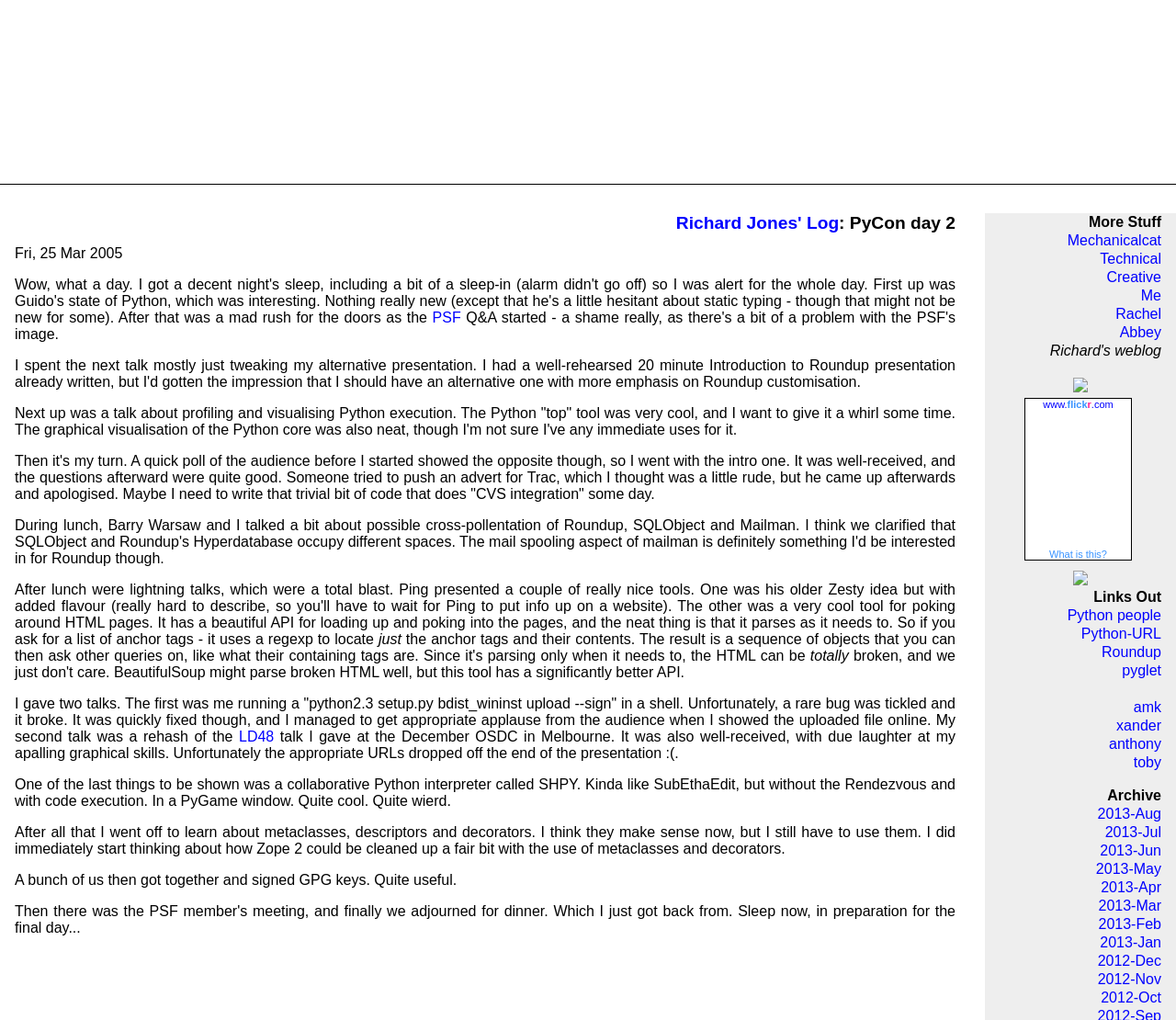Give a concise answer of one word or phrase to the question: 
How many images are there on the webpage?

2